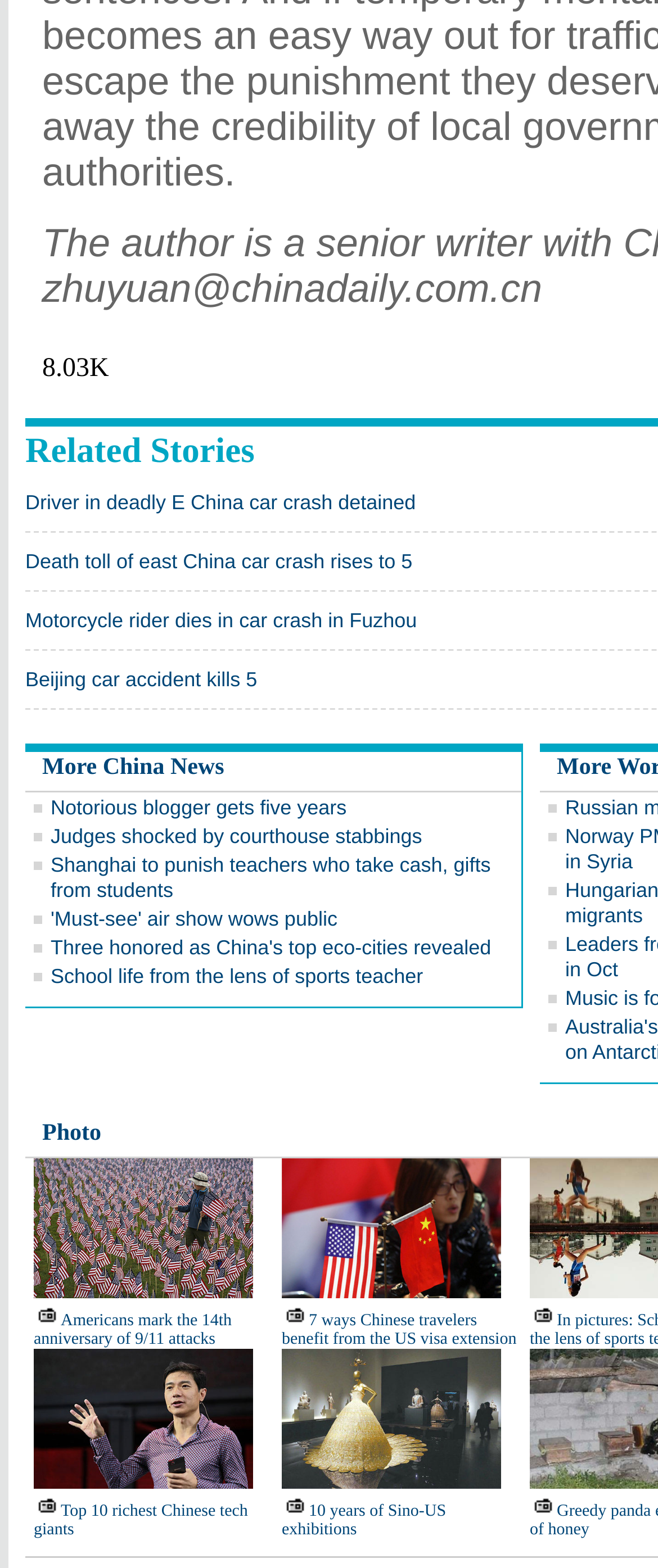Please determine the bounding box coordinates of the section I need to click to accomplish this instruction: "view report description".

None